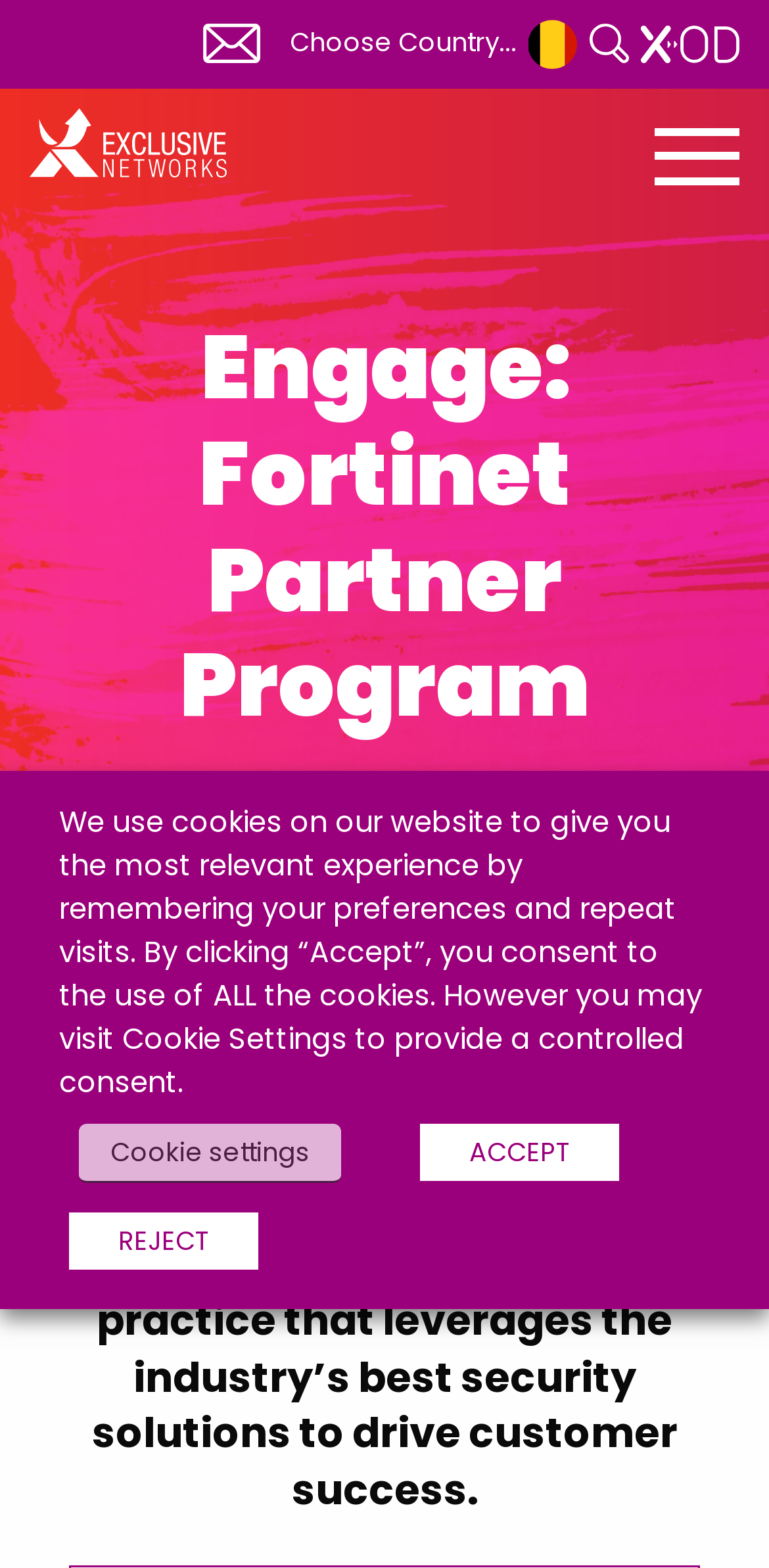Determine the bounding box coordinates for the clickable element to execute this instruction: "Search for a country". Provide the coordinates as four float numbers between 0 and 1, i.e., [left, top, right, bottom].

[0.715, 0.003, 0.792, 0.052]